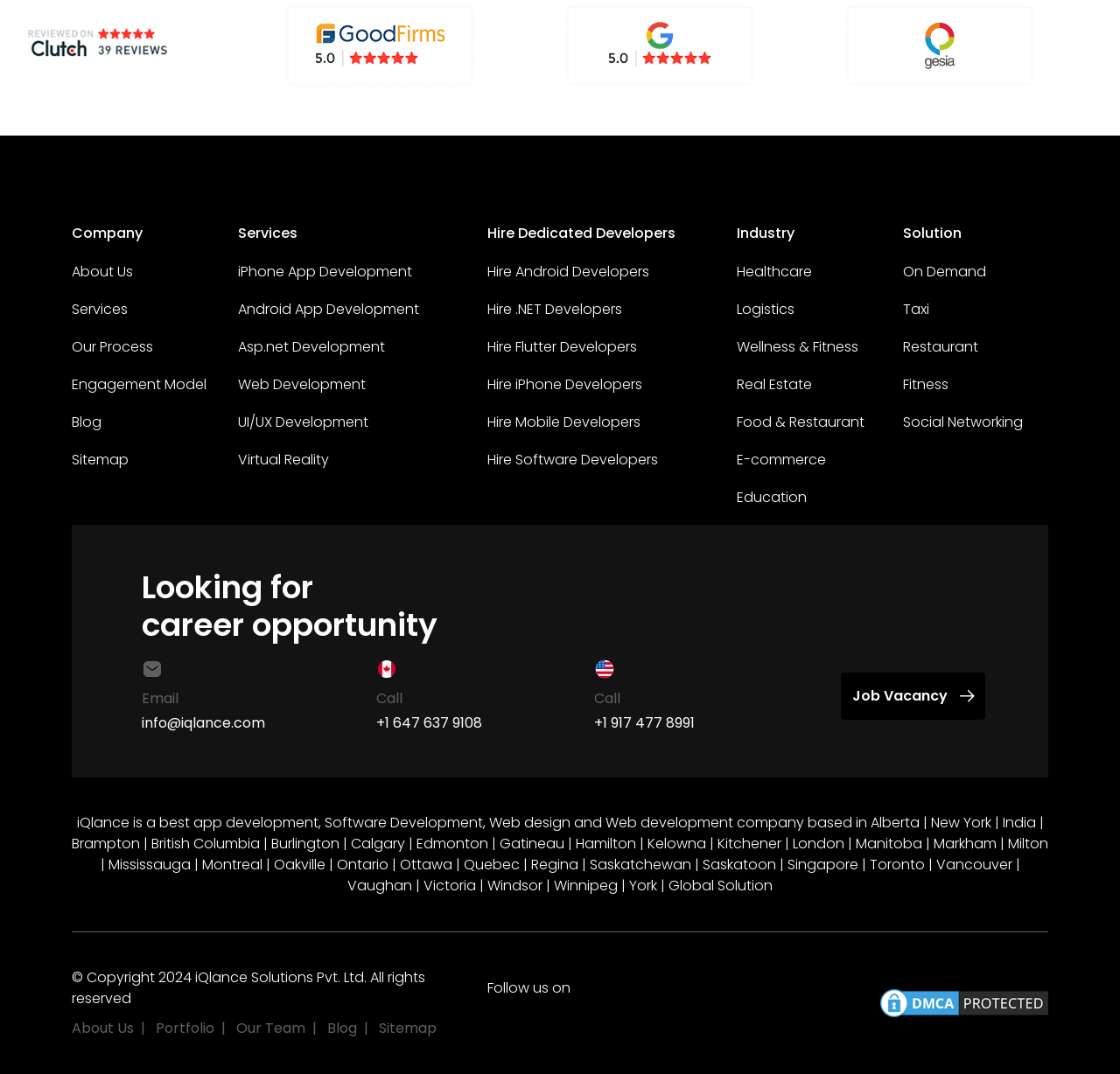Specify the bounding box coordinates of the element's area that should be clicked to execute the given instruction: "Hire Android Developers". The coordinates should be four float numbers between 0 and 1, i.e., [left, top, right, bottom].

[0.435, 0.244, 0.58, 0.262]